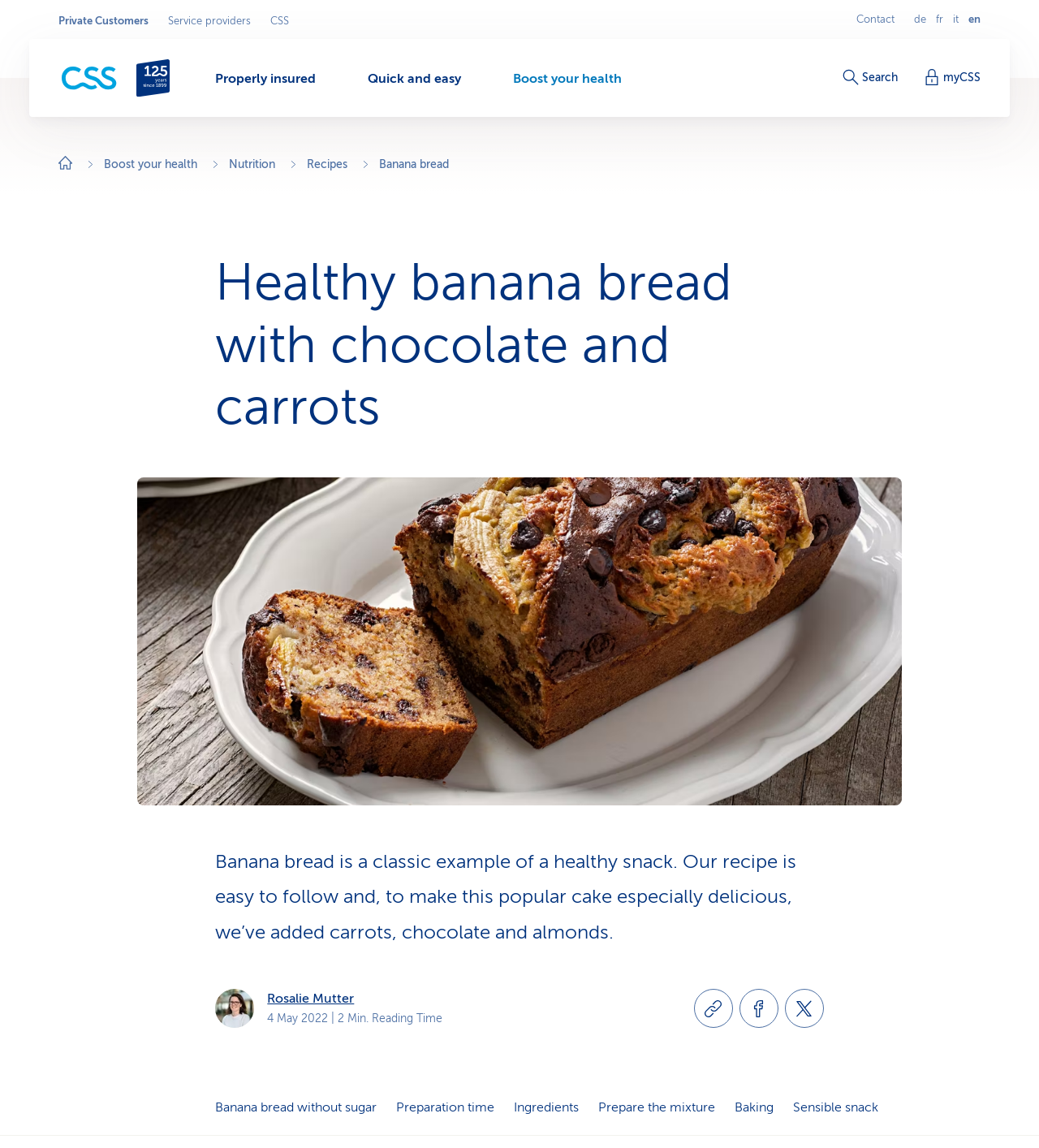Using the provided element description, identify the bounding box coordinates as (top-left x, top-left y, bottom-right x, bottom-right y). Ensure all values are between 0 and 1. Description: Boost your healthActive navigation path

[0.469, 0.034, 0.623, 0.102]